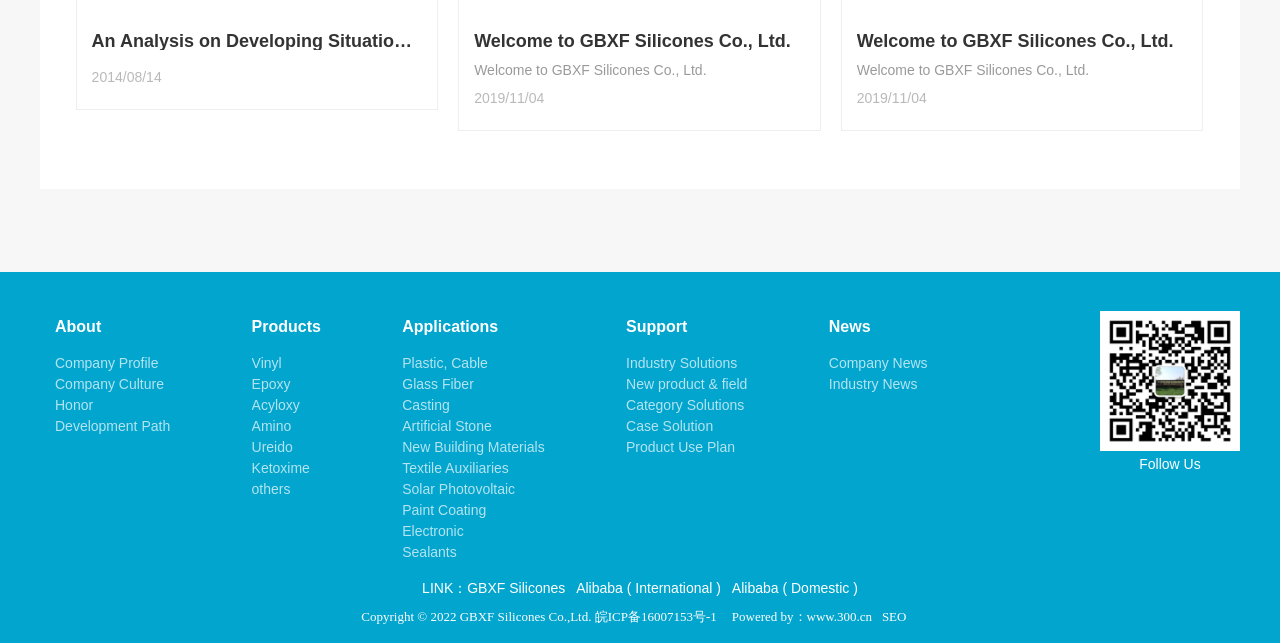Identify the bounding box coordinates of the section to be clicked to complete the task described by the following instruction: "Follow GBXF Silicones on Alibaba". The coordinates should be four float numbers between 0 and 1, formatted as [left, top, right, bottom].

[0.45, 0.901, 0.563, 0.926]